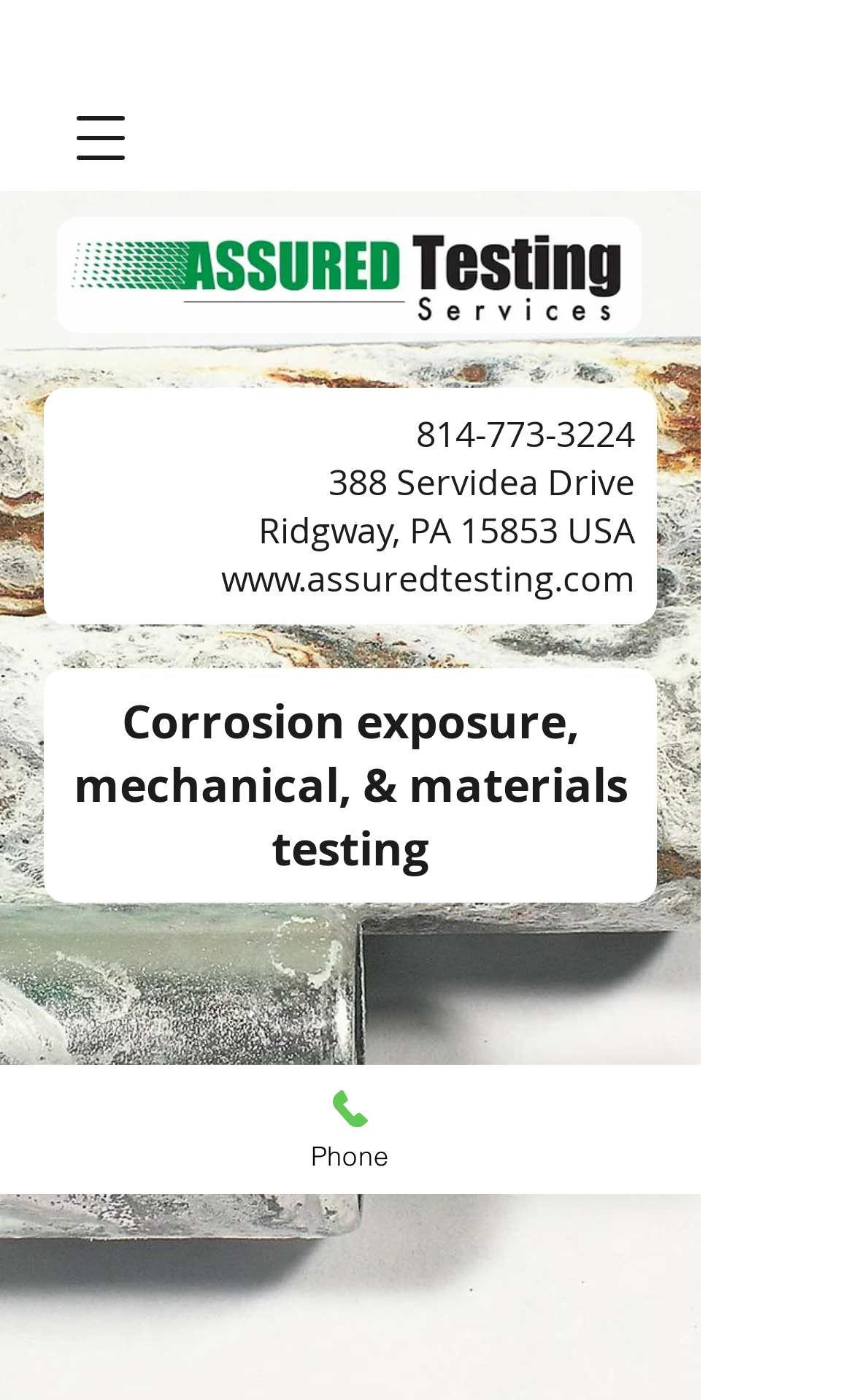Create a detailed narrative of the webpage’s visual and textual elements.

The webpage is a careers page for Assured Testing, with a prominent logo and navigation menu at the top. The logo is an image with the text "Assured Testing" and is positioned near the top-left corner of the page. Below the logo, there is a button to open the navigation menu.

On the top-right side of the page, there is a section with contact information, including a phone number, address, and website URL. These are presented as a series of links.

The main content of the page is divided into sections, with a prominent section near the top featuring links to topics such as "Corrosion exposure", "mechanical", and "materials testing". These links are arranged horizontally, with a comma separating each item.

At the bottom of the page, there is a section with a single link labeled "Phone", accompanied by an image. This section is positioned near the bottom-left corner of the page.

There are a total of 7 links on the page, 2 images, and 2 buttons. The overall layout is organized, with clear headings and concise text.